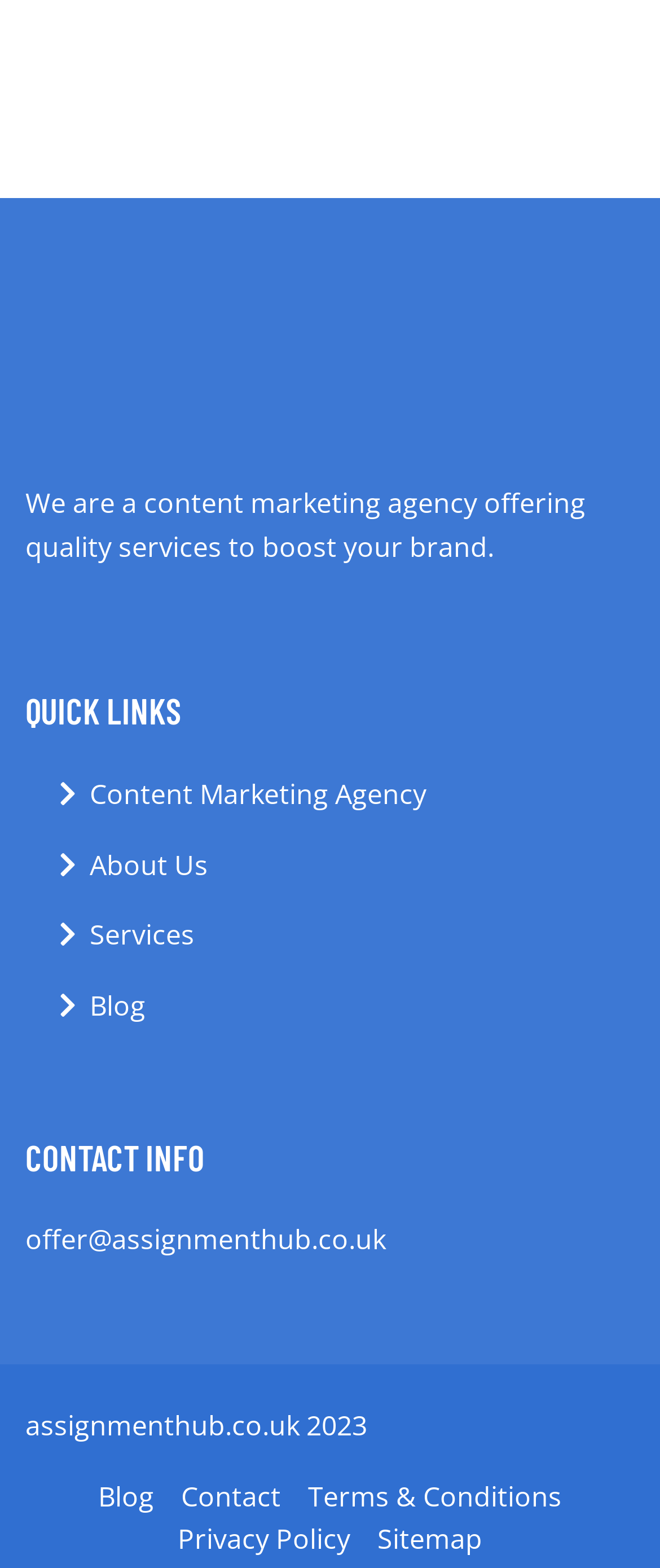How many quick links are available?
Look at the image and answer the question with a single word or phrase.

4